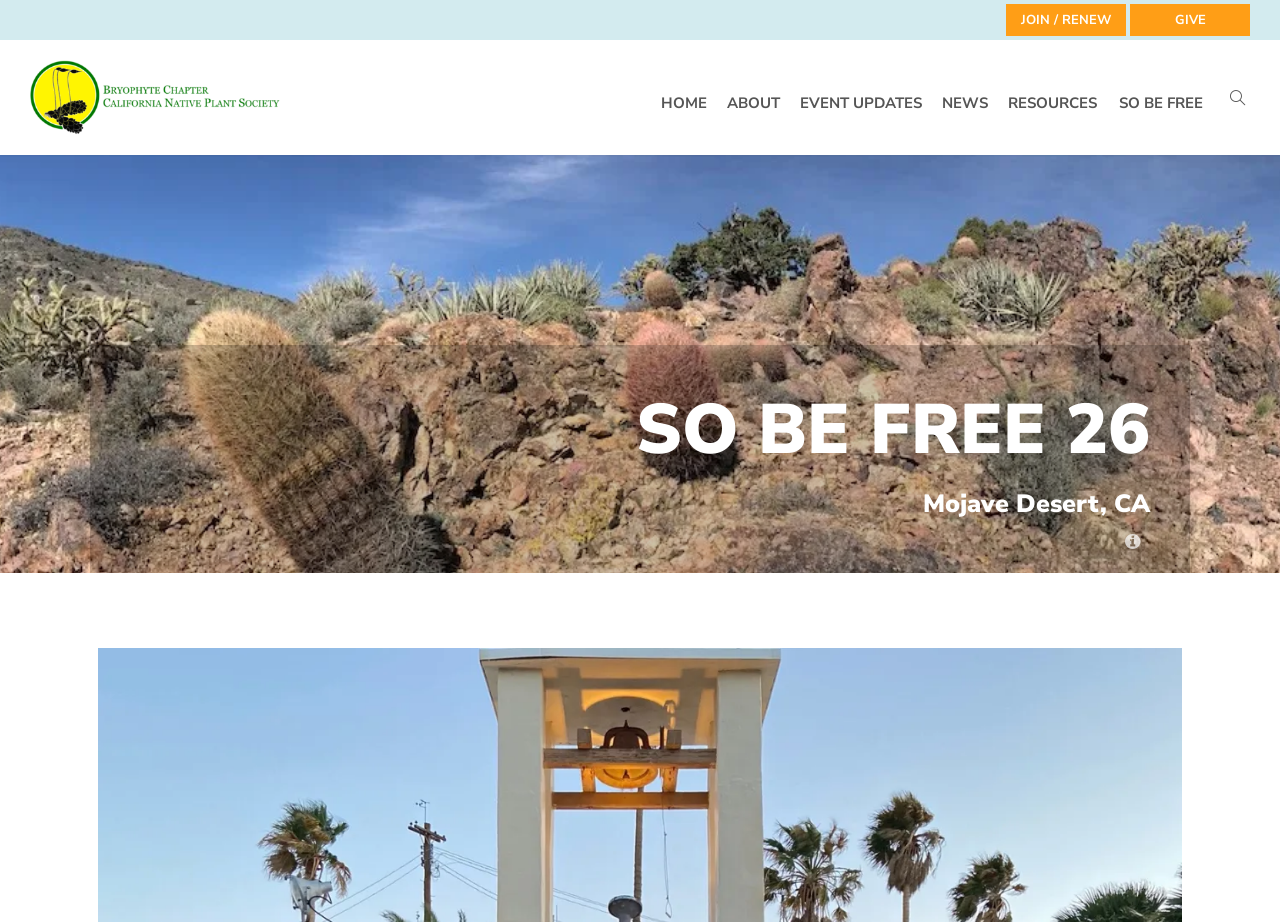Please identify the bounding box coordinates of the region to click in order to complete the given instruction: "Click on JOIN / RENEW". The coordinates should be four float numbers between 0 and 1, i.e., [left, top, right, bottom].

[0.786, 0.004, 0.88, 0.039]